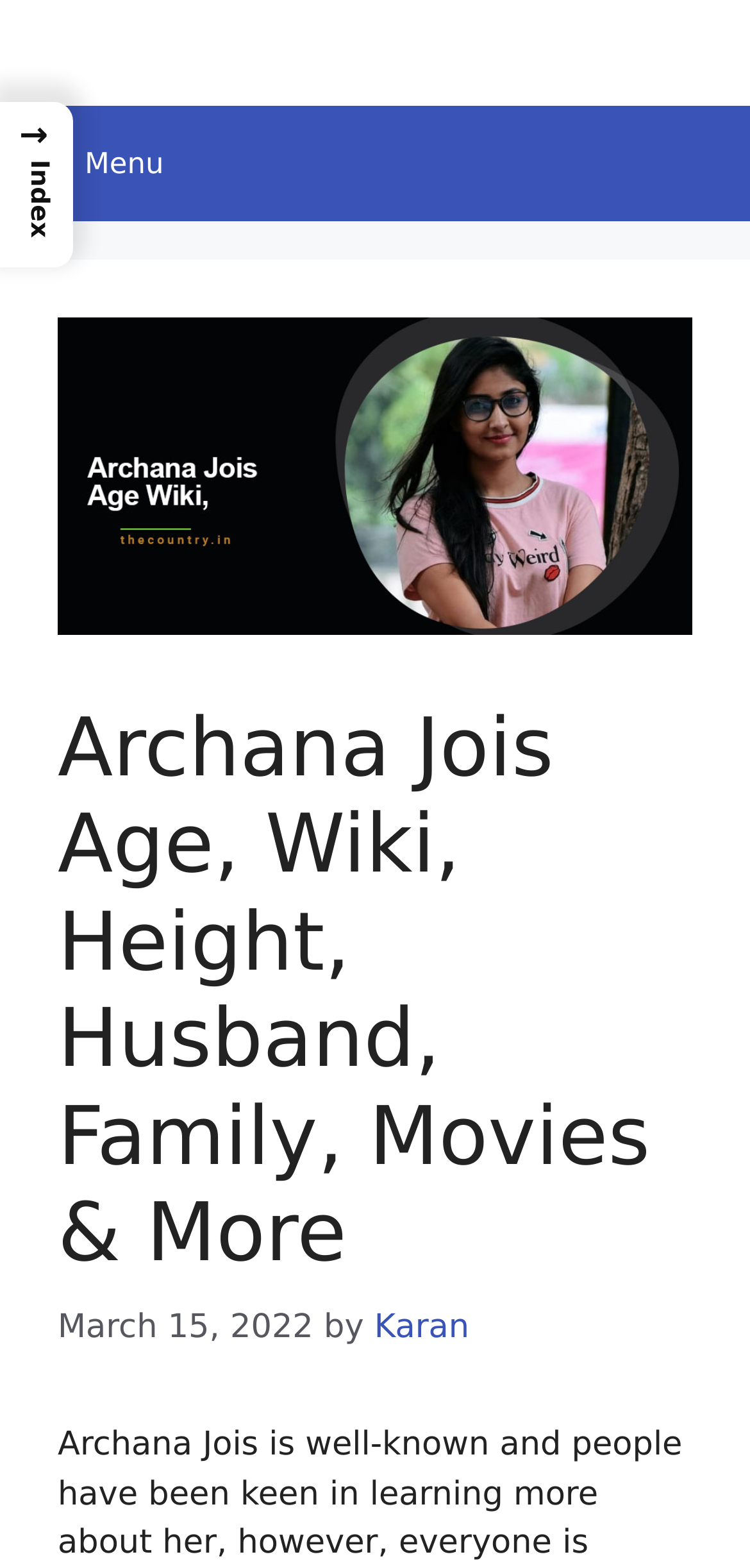Given the content of the image, can you provide a detailed answer to the question?
What is the purpose of the button in the navigation section?

The button element in the navigation section is labeled 'Menu' and has an expanded property, suggesting that it is used to control the primary menu.